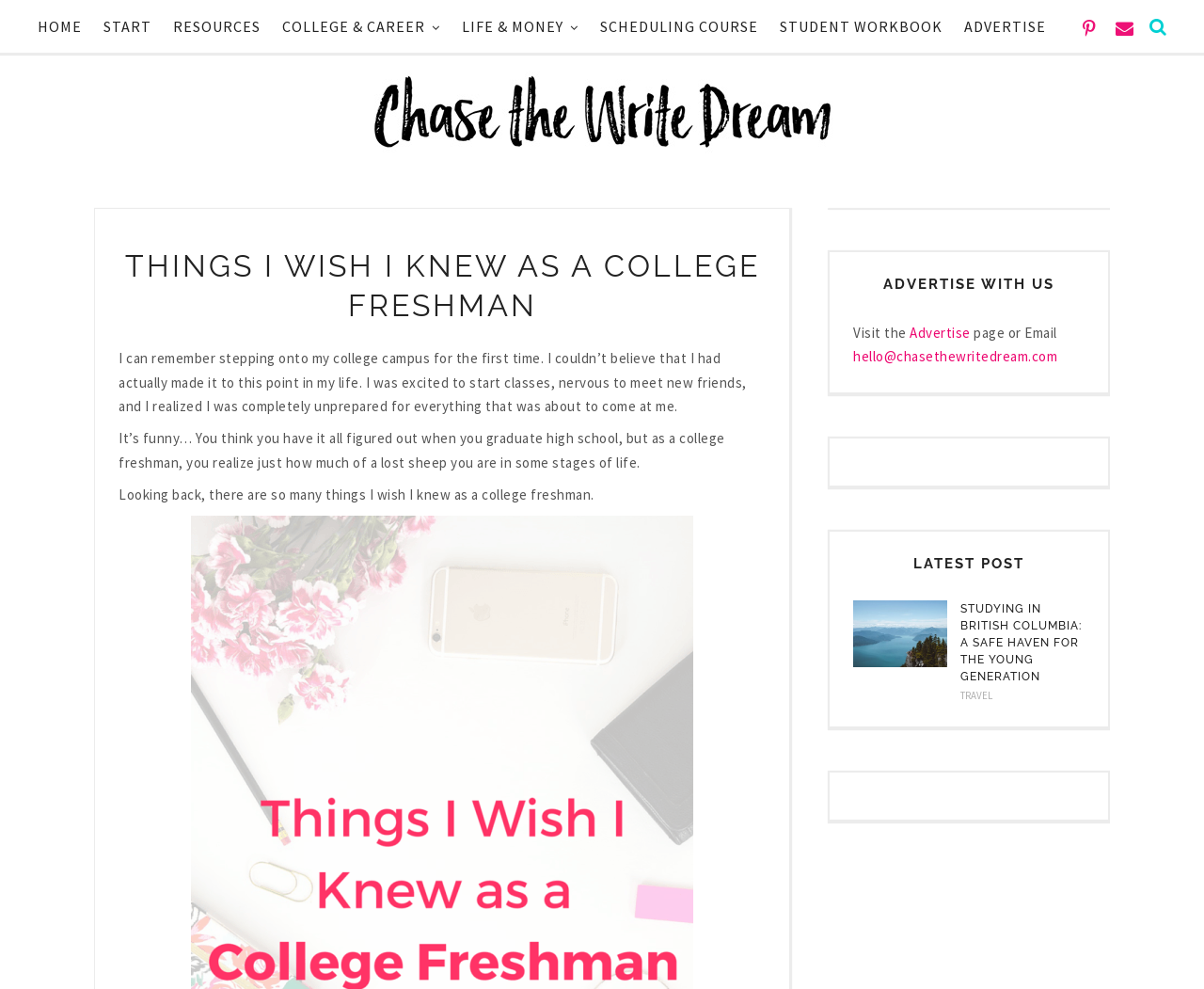Determine the bounding box coordinates of the region to click in order to accomplish the following instruction: "Check the latest post". Provide the coordinates as four float numbers between 0 and 1, specifically [left, top, right, bottom].

[0.709, 0.561, 0.901, 0.578]